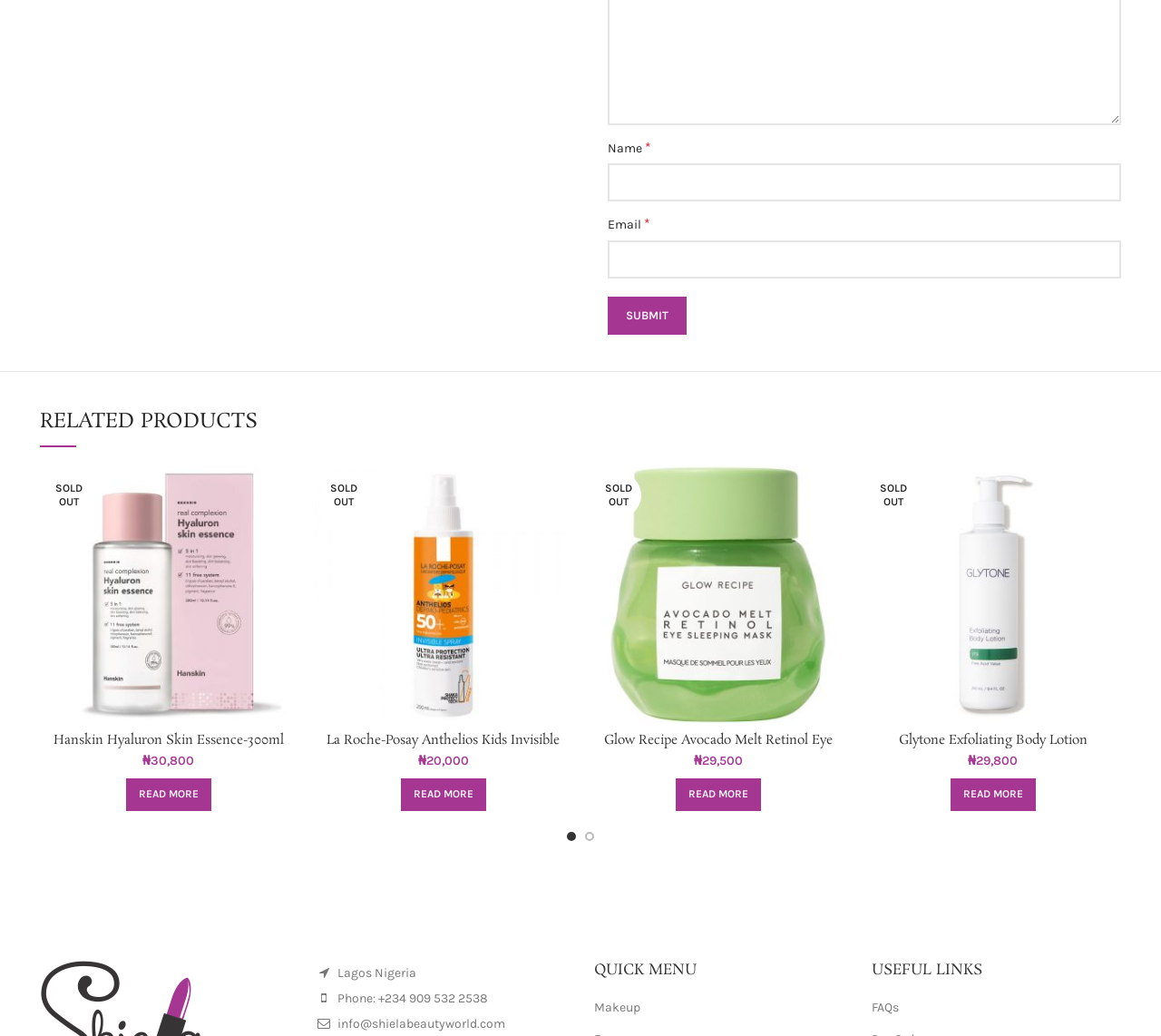What is the price of the 'Hanskin Hyaluron Skin Essence-300ml' product?
Refer to the image and answer the question using a single word or phrase.

₦30,800